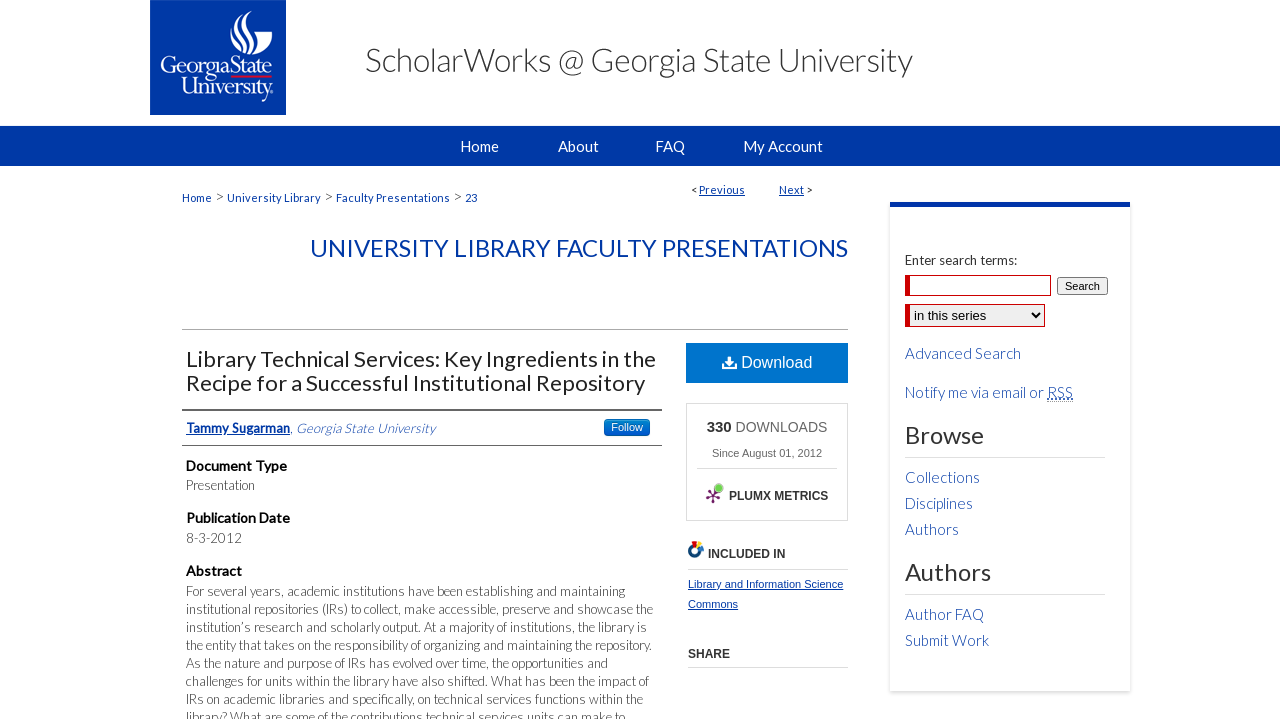What is the discipline of the presentation?
Please analyze the image and answer the question with as much detail as possible.

The discipline of the presentation can be found in the link element with the text 'Library and Information Science Commons' which is located under the heading 'INCLUDED IN'.